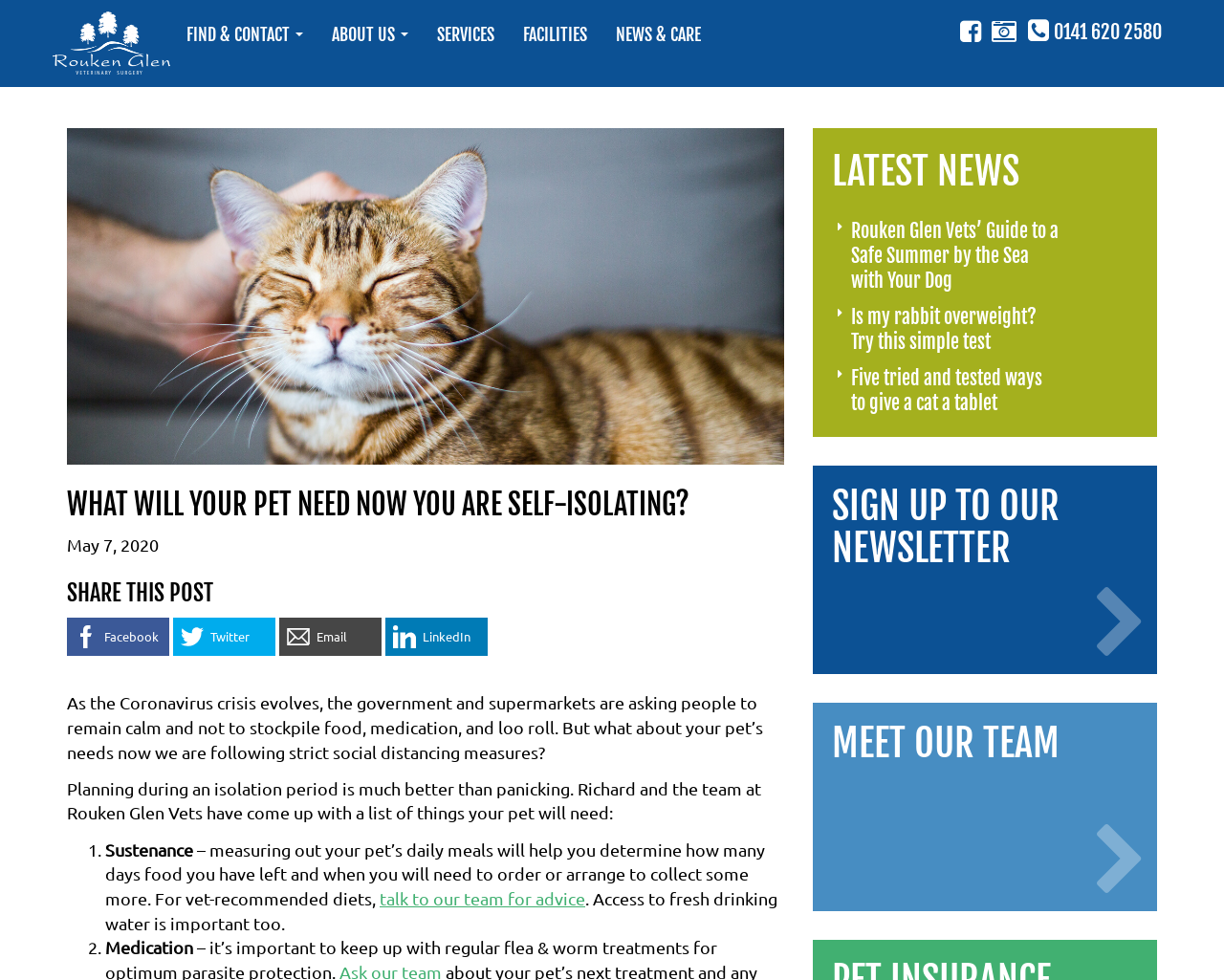Give a concise answer using only one word or phrase for this question:
What is the name of the veterinary clinic?

Rouken Glen Vets